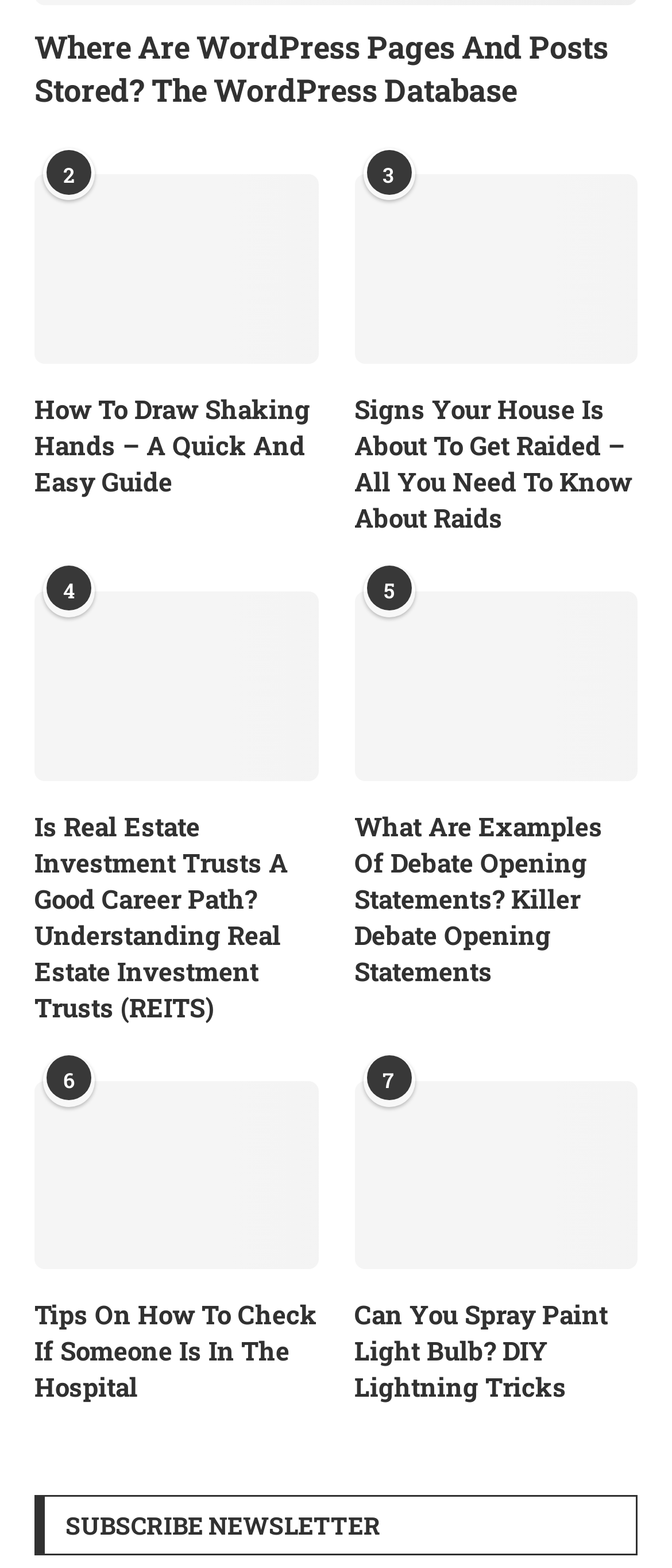Determine the bounding box coordinates of the section I need to click to execute the following instruction: "Click on the link 'Where Are WordPress Pages And Posts Stored? The WordPress Database'". Provide the coordinates as four float numbers between 0 and 1, i.e., [left, top, right, bottom].

[0.051, 0.016, 0.949, 0.072]